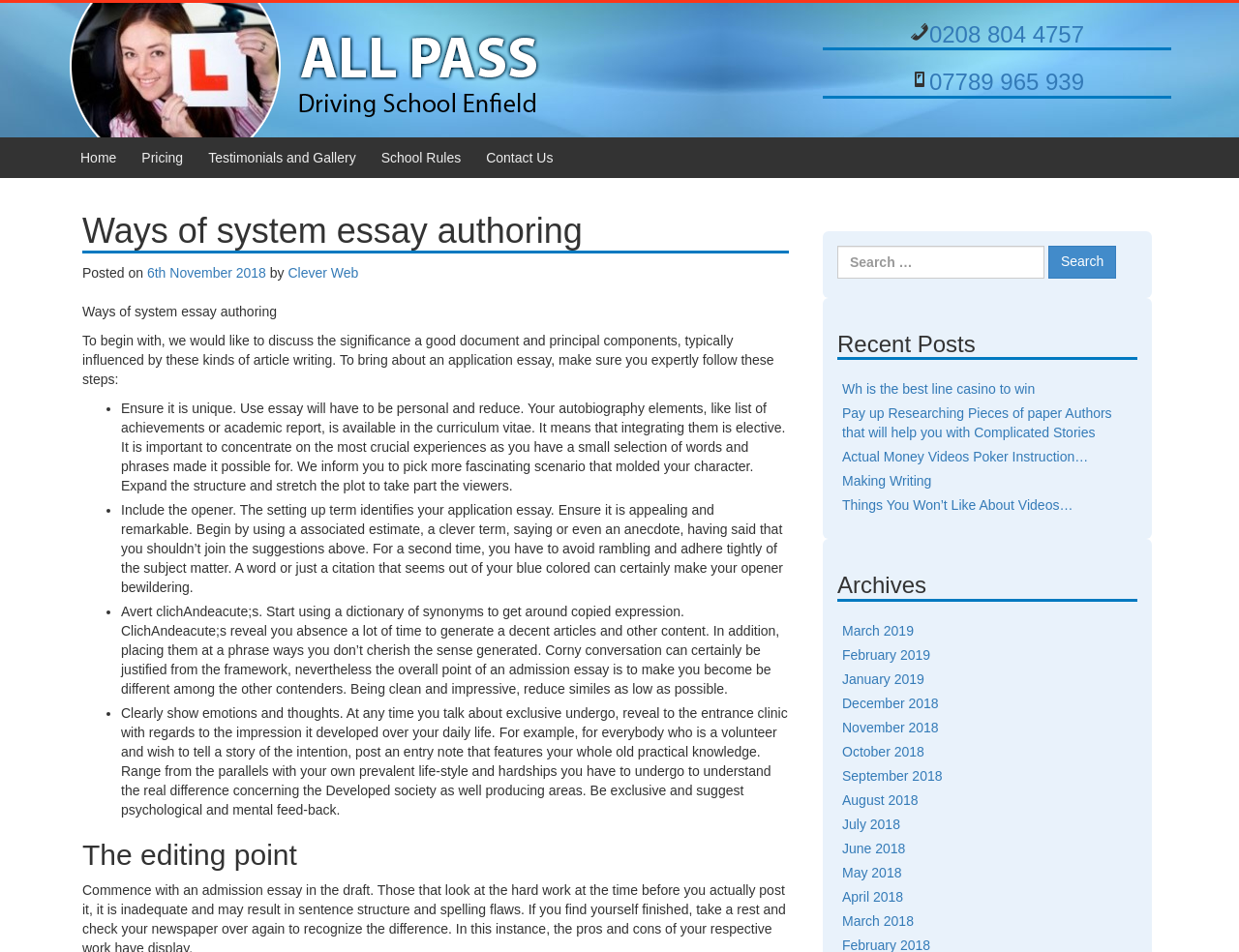Produce an elaborate caption capturing the essence of the webpage.

This webpage is about an educational blog, specifically focused on essay writing. At the top, there are two "Skip to" links, followed by the website's logo and a link to the main menu. Below that, there is a section with two phone numbers and their corresponding links.

The main content of the page is an article titled "Ways of system essay authoring". The article is divided into sections, with headings and bullet points. The first section discusses the significance of a good document and principal components in essay writing. The article then provides tips on how to write a system essay, including ensuring uniqueness, including an opener, avoiding clichés, and showing emotions and thoughts.

To the right of the article, there is a search bar with a "Search" button. Below that, there are sections for "Recent Posts" and "Archives", which list links to other articles on the website, organized by month.

At the top of the page, there is a navigation menu with links to "Home", "Pricing", "Testimonials and Gallery", "School Rules", and "Contact Us".